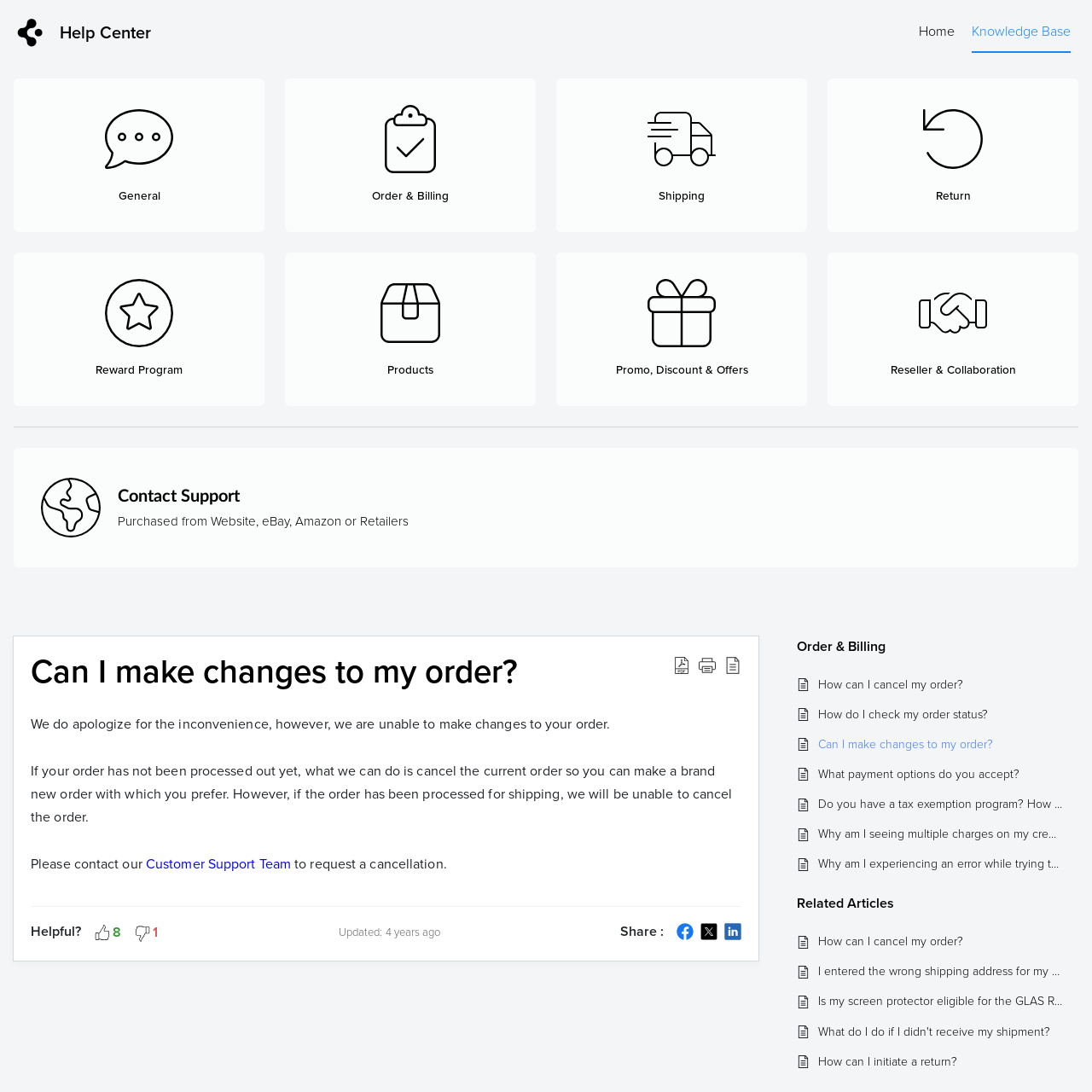Describe the webpage meticulously, covering all significant aspects.

This webpage is a help center article titled "Can I make changes to my order?" The top section of the page has a few links, including "Skip to Content", "Skip to Menu", and "Skip to Footer". Below this, there is a "Help Center" heading, followed by a tab navigation menu with options like "Home", "Knowledge Base", and others.

The main content of the page is divided into sections. The first section explains that changes cannot be made to an order, but if the order has not been processed, it can be canceled and a new order can be placed. If the order has been processed for shipping, it cannot be canceled. The text also provides instructions on how to contact the Customer Support Team to request a cancellation.

To the right of this section, there are three icons for downloading the article as a PDF, printing it, and viewing it in reader mode. Below this, there are social media sharing links and an indication of how helpful the article has been to users.

Further down the page, there is a section titled "Order & Billing" with a series of links to related articles, such as "How can I cancel my order?", "How do I check my order status?", and others. Each link has a small icon next to it. Below this section, there is another section titled "Related Articles" with more links to related topics, such as "How can I cancel my order?" and "What do I do if I didn't receive my shipment?" Again, each link has a small icon next to it.